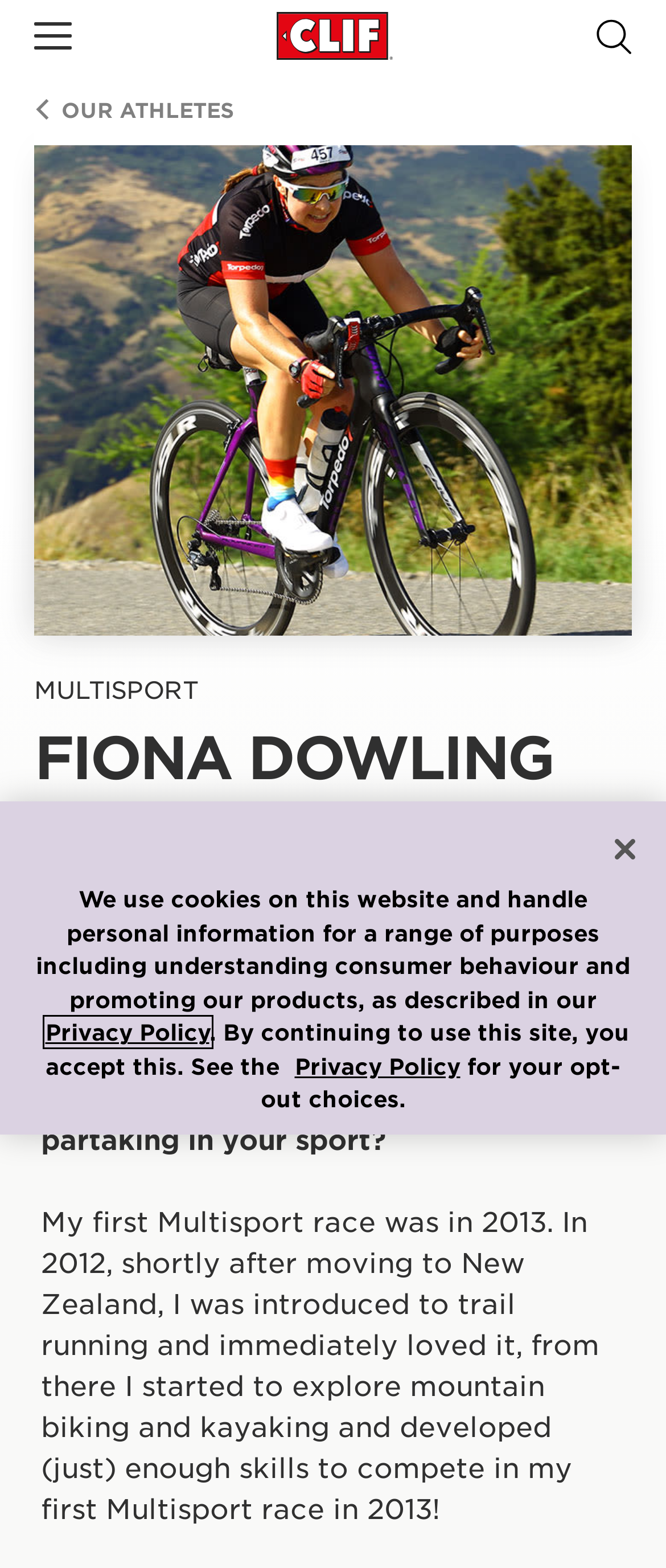Locate the bounding box coordinates of the clickable area needed to fulfill the instruction: "View our athletes".

[0.051, 0.059, 0.928, 0.08]